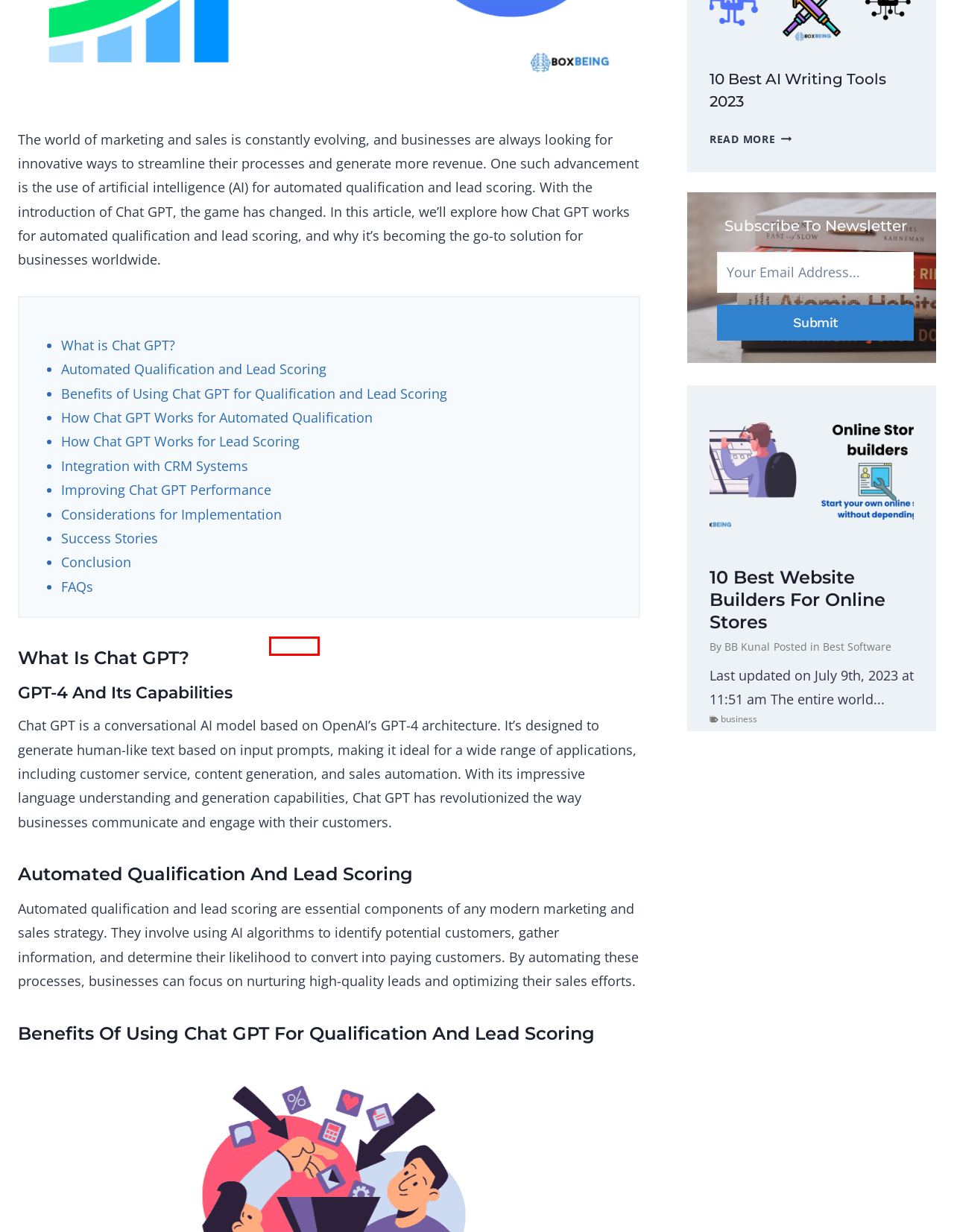Consider the screenshot of a webpage with a red bounding box and select the webpage description that best describes the new page that appears after clicking the element inside the red box. Here are the candidates:
A. Best Software - boxbeing.com
B. Learn Negotiation Techniques Using Chat GPT - boxbeing.com
C. estate AI review - boxbeing.com
D. Ai Productivity - boxbeing.com
E. BB Kunal - boxbeing.com
F. business - boxbeing.com
G. 10 best website builders for online stores - boxbeing.com
H. 10 best online website builders for small business - boxbeing.com

E